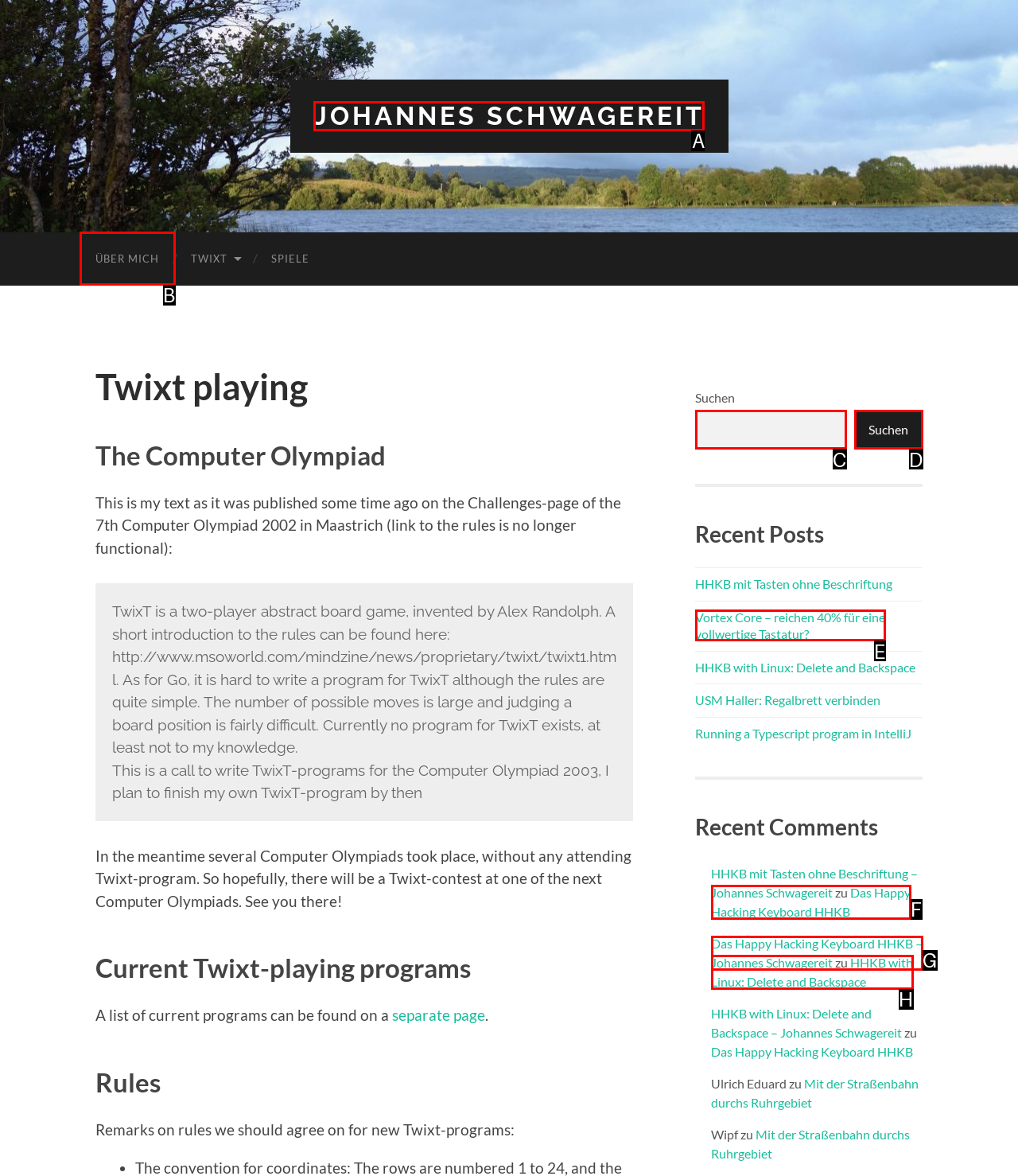Determine which HTML element to click on in order to complete the action: Click on the link to Johannes Schwagereit's homepage.
Reply with the letter of the selected option.

A